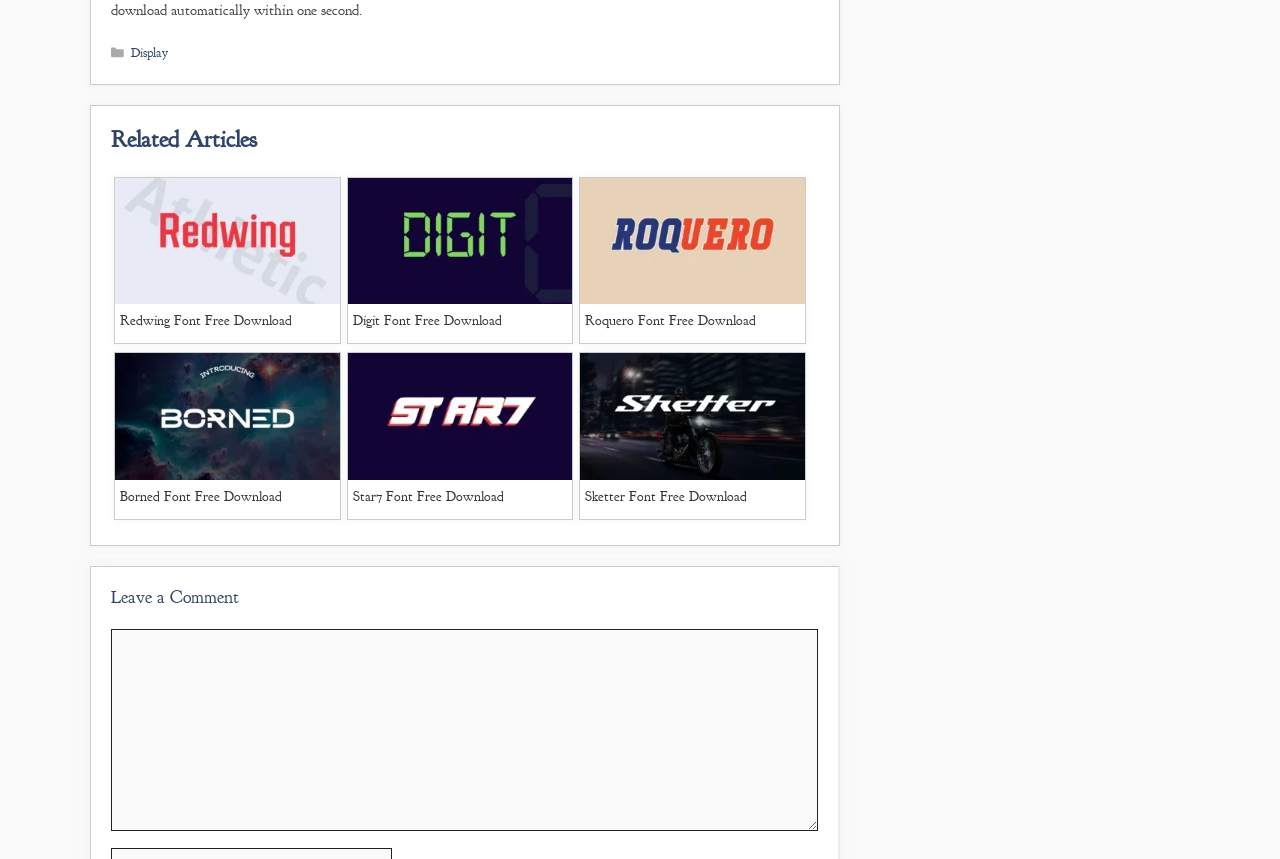How many related articles are there?
Using the image as a reference, answer with just one word or a short phrase.

6